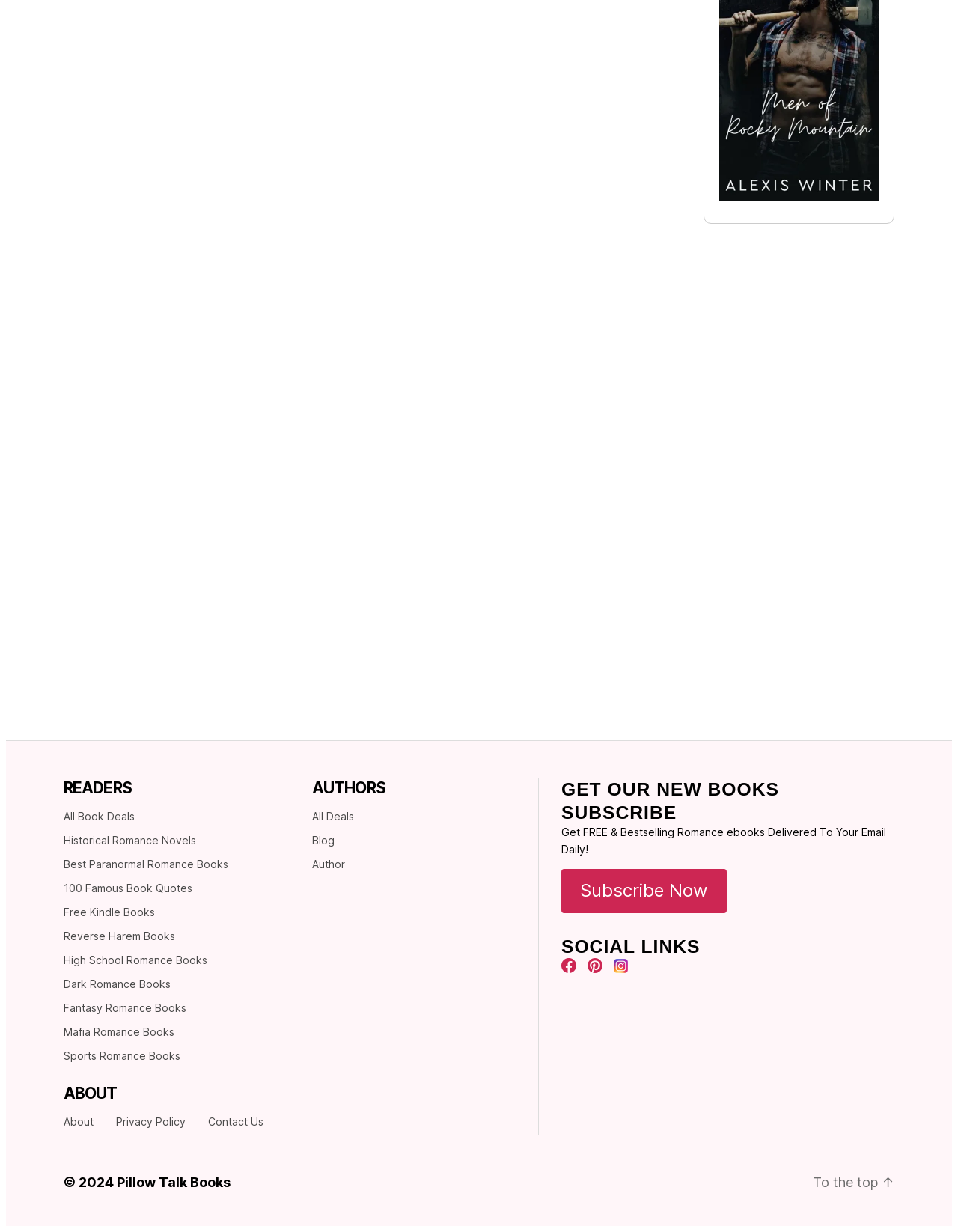Determine the bounding box coordinates of the region that needs to be clicked to achieve the task: "Click on 'The Book of Carraig'".

[0.751, 0.109, 0.917, 0.122]